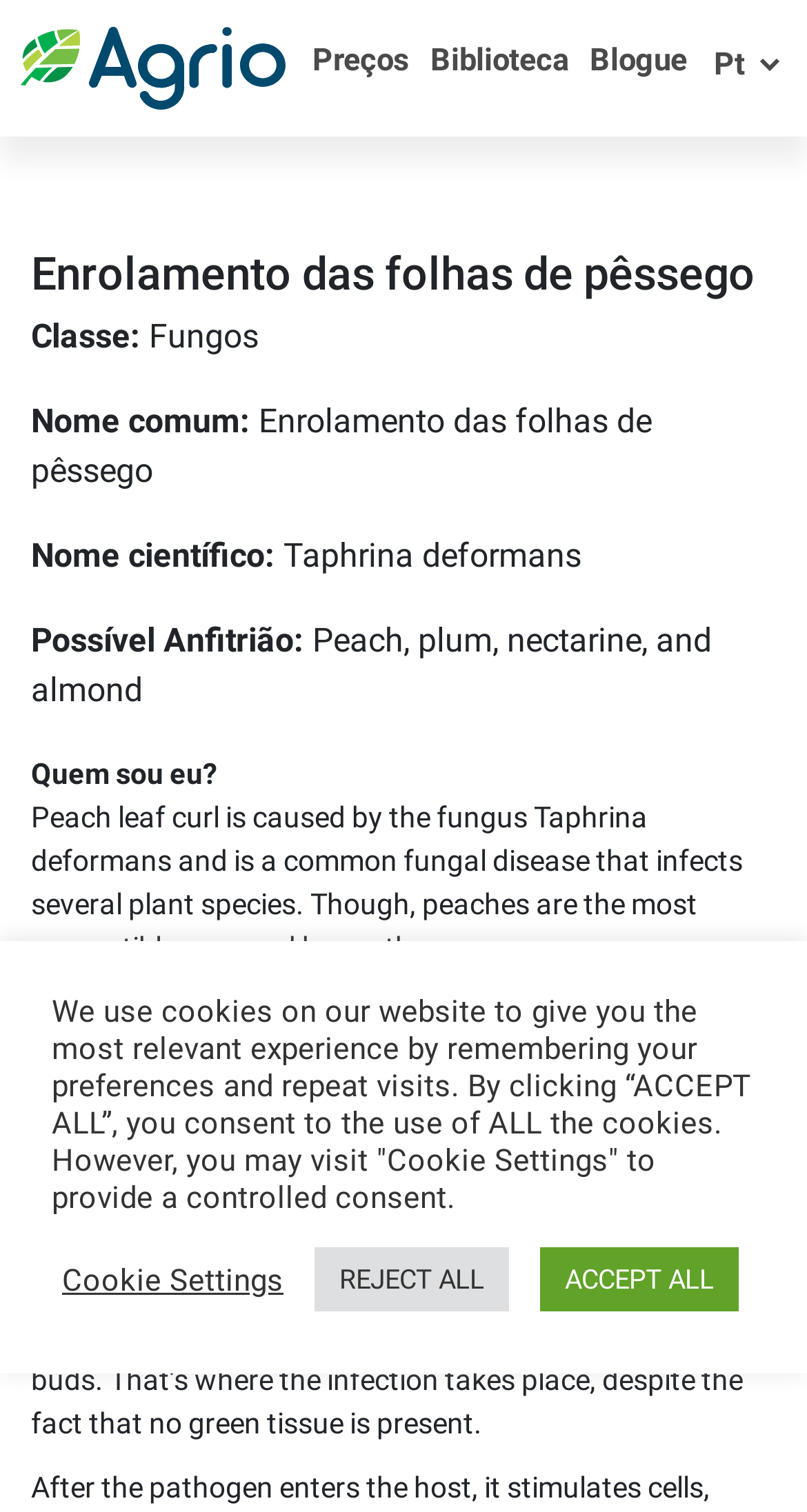Please determine the bounding box coordinates of the element to click in order to execute the following instruction: "Click the image at the top". The coordinates should be four float numbers between 0 and 1, specified as [left, top, right, bottom].

[0.026, 0.018, 0.354, 0.073]